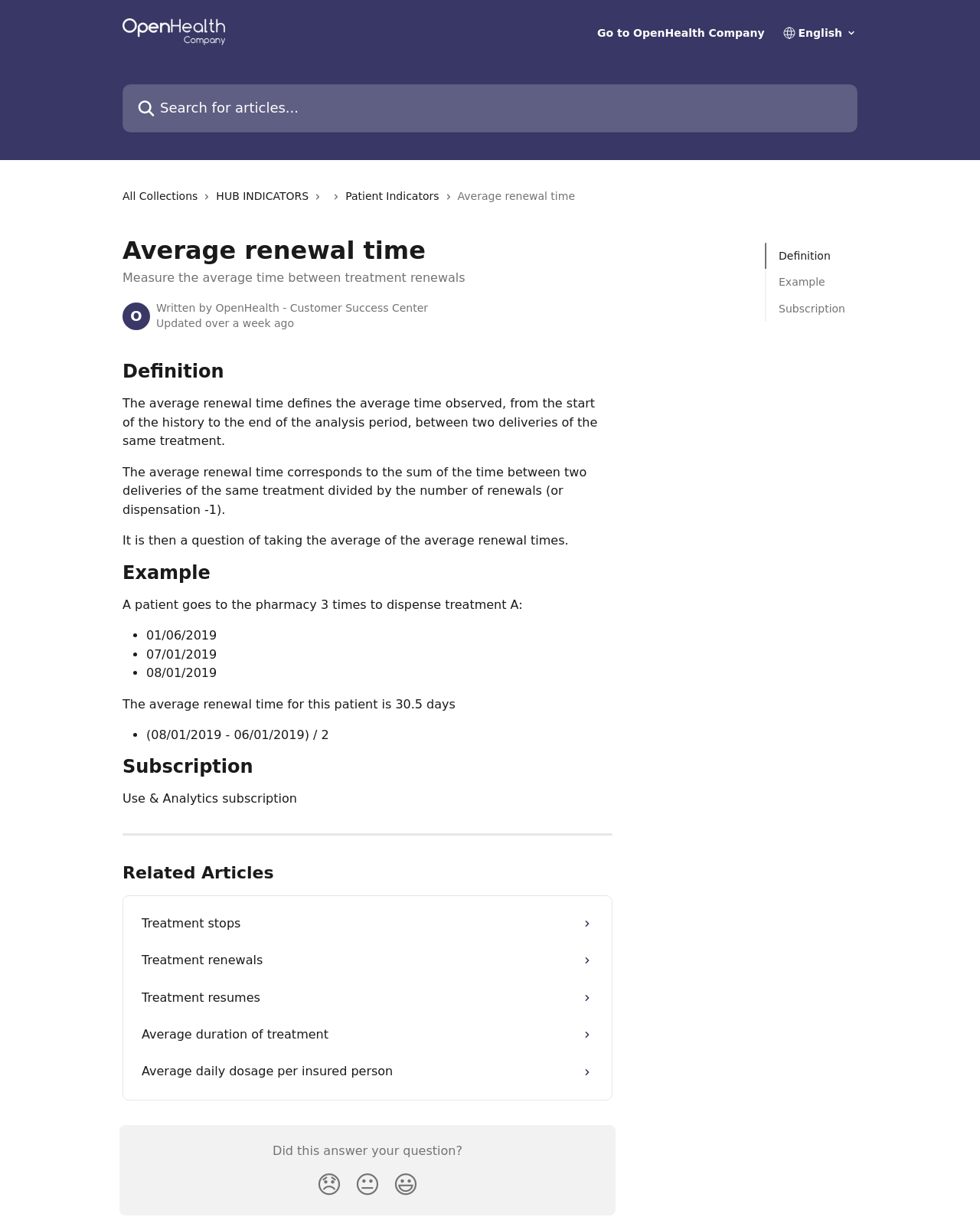Please provide a detailed answer to the question below based on the screenshot: 
What is the topic of the 'Related Articles' section?

The 'Related Articles' section appears to be related to treatment, as the links provided are related to treatment stops, renewals, resumes, and duration, indicating that the topic of this section is treatment.